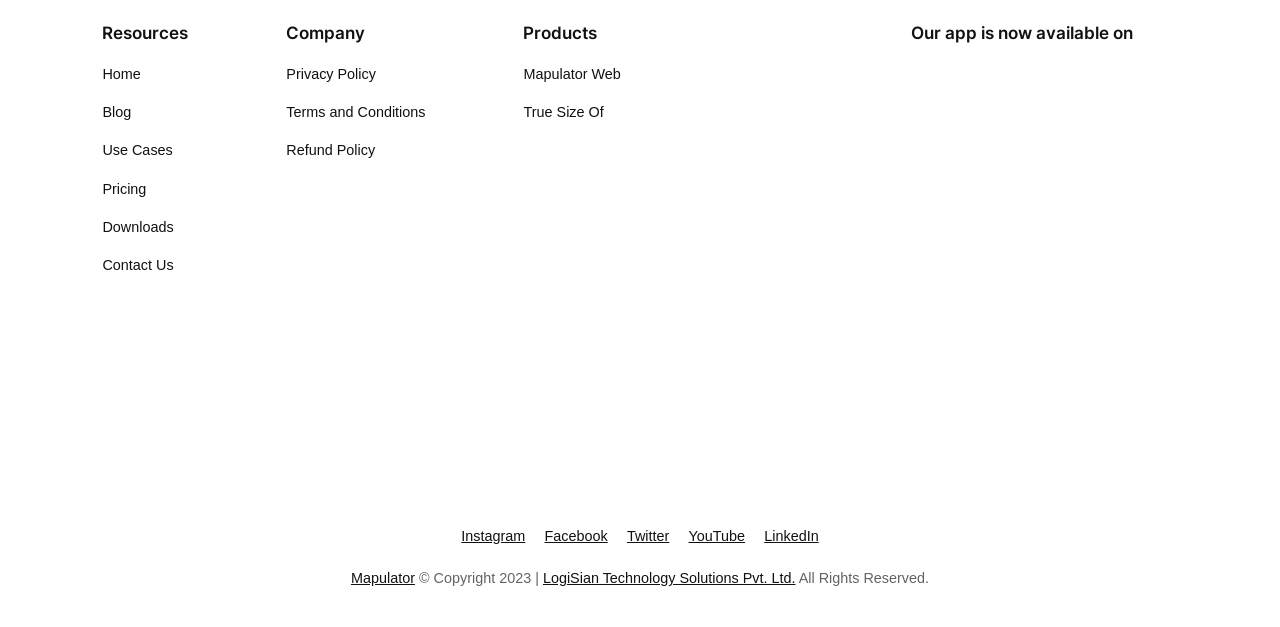What is the name of the company that owns the website?
Examine the webpage screenshot and provide an in-depth answer to the question.

The webpage has a footer section that displays the copyright information, which includes the name of the company that owns the website, LogiSian Technology Solutions Pvt. Ltd.